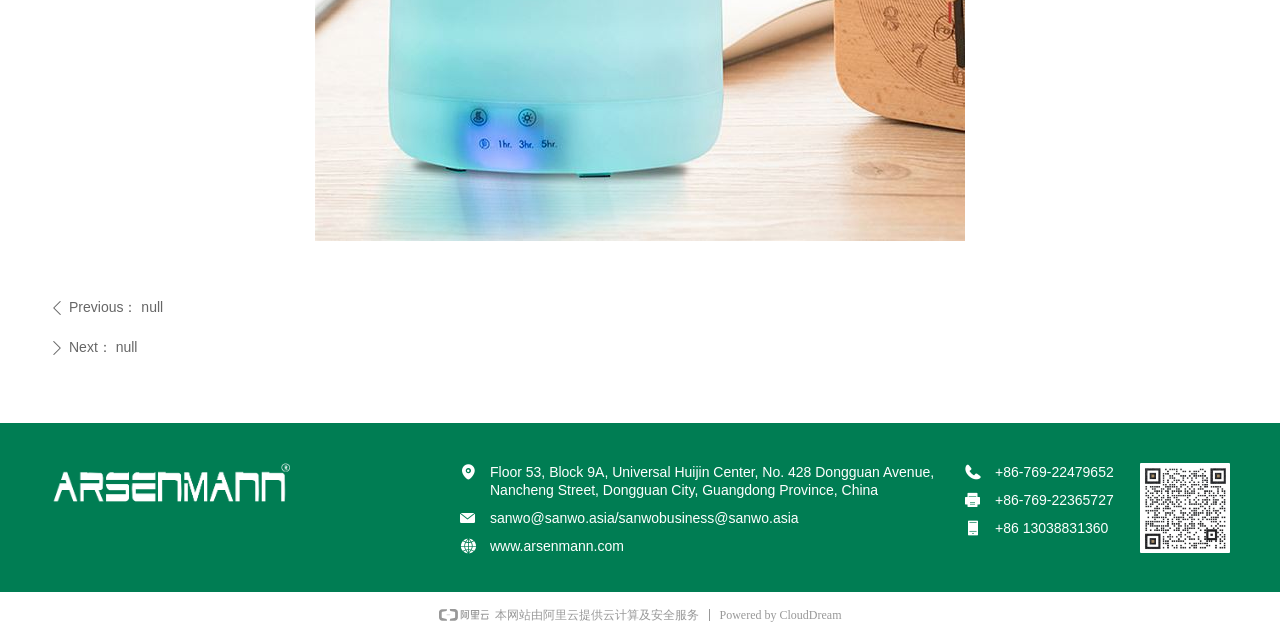Please answer the following question as detailed as possible based on the image: 
What cloud computing service is used by the website?

I found the cloud computing service by looking at the links on the webpage, specifically the one with the OCR text '本网站由阿里云提供云计算及安全服务' which translates to 'This website is provided by Alibaba Cloud with cloud computing and security services'.